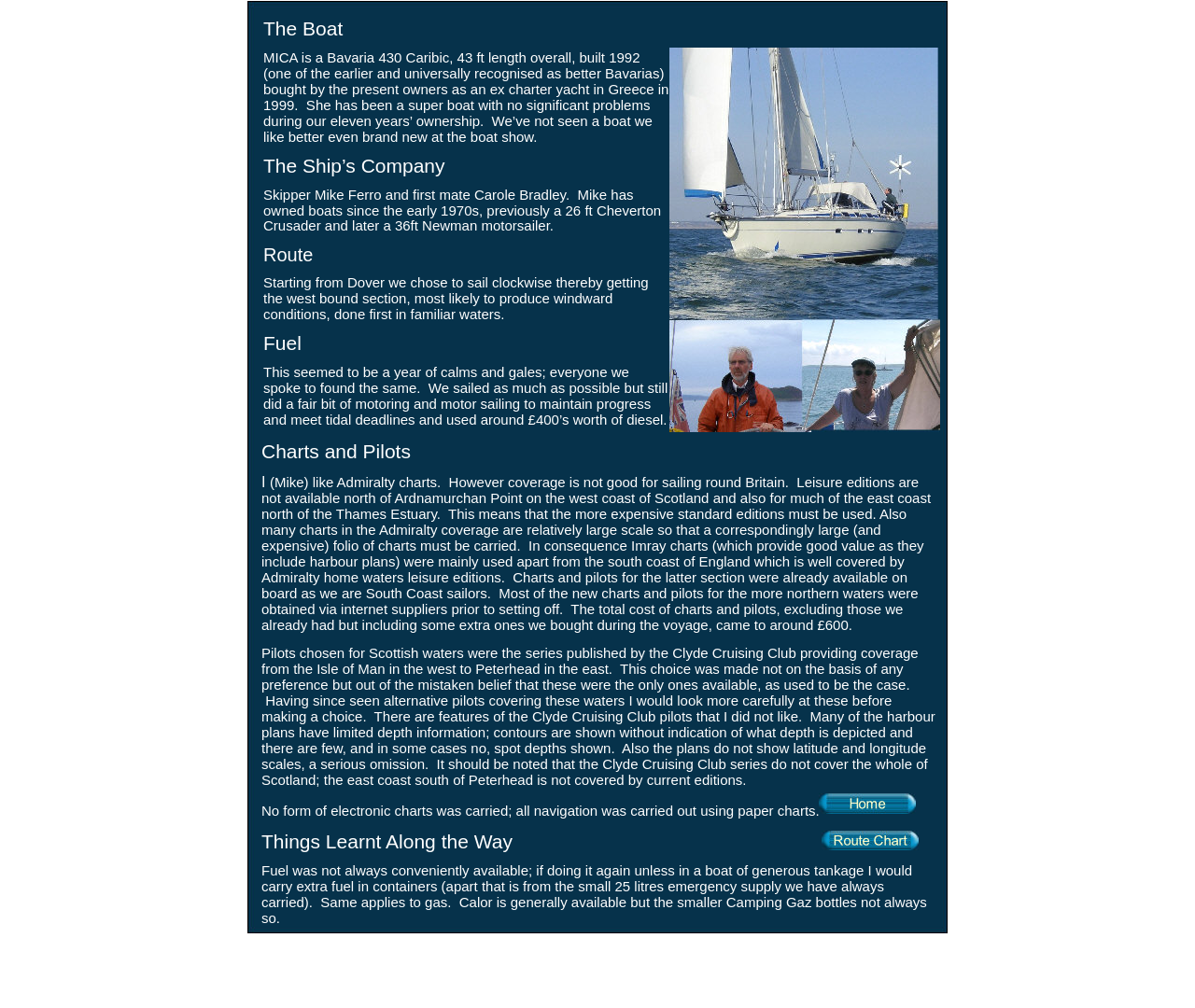Respond with a single word or phrase to the following question:
What type of charts were mainly used?

Imray charts